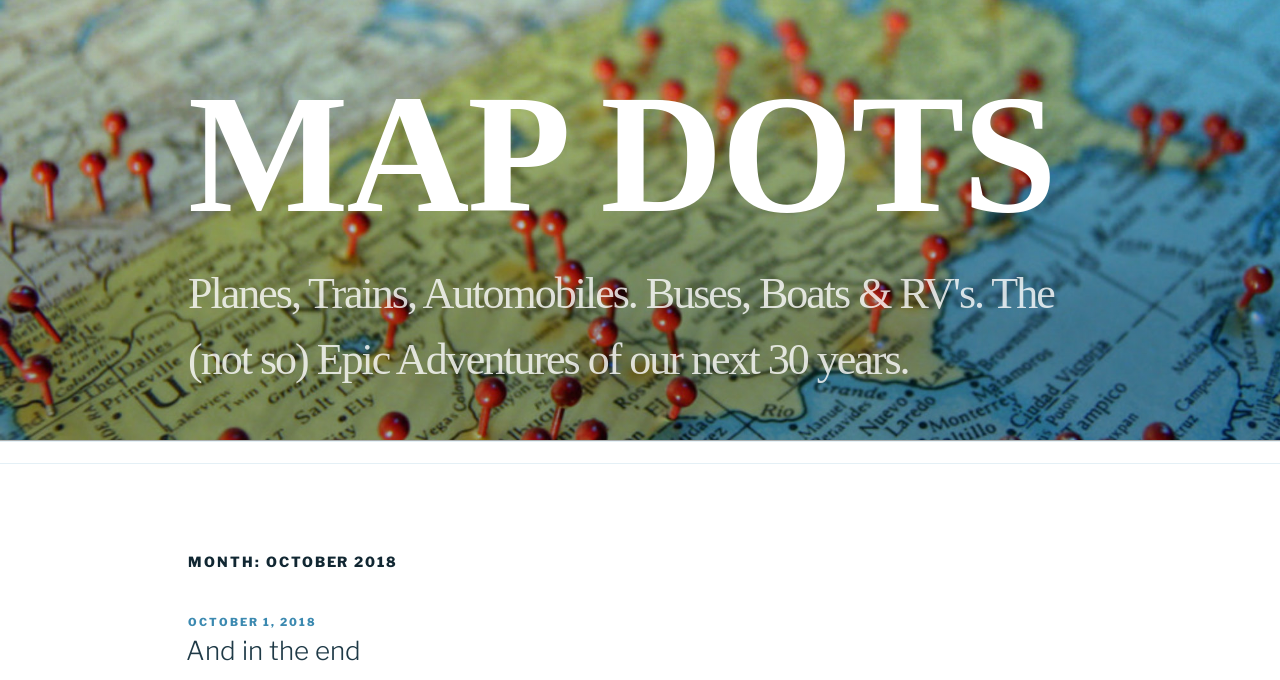How many links are there in the webpage?
Refer to the image and answer the question using a single word or phrase.

4